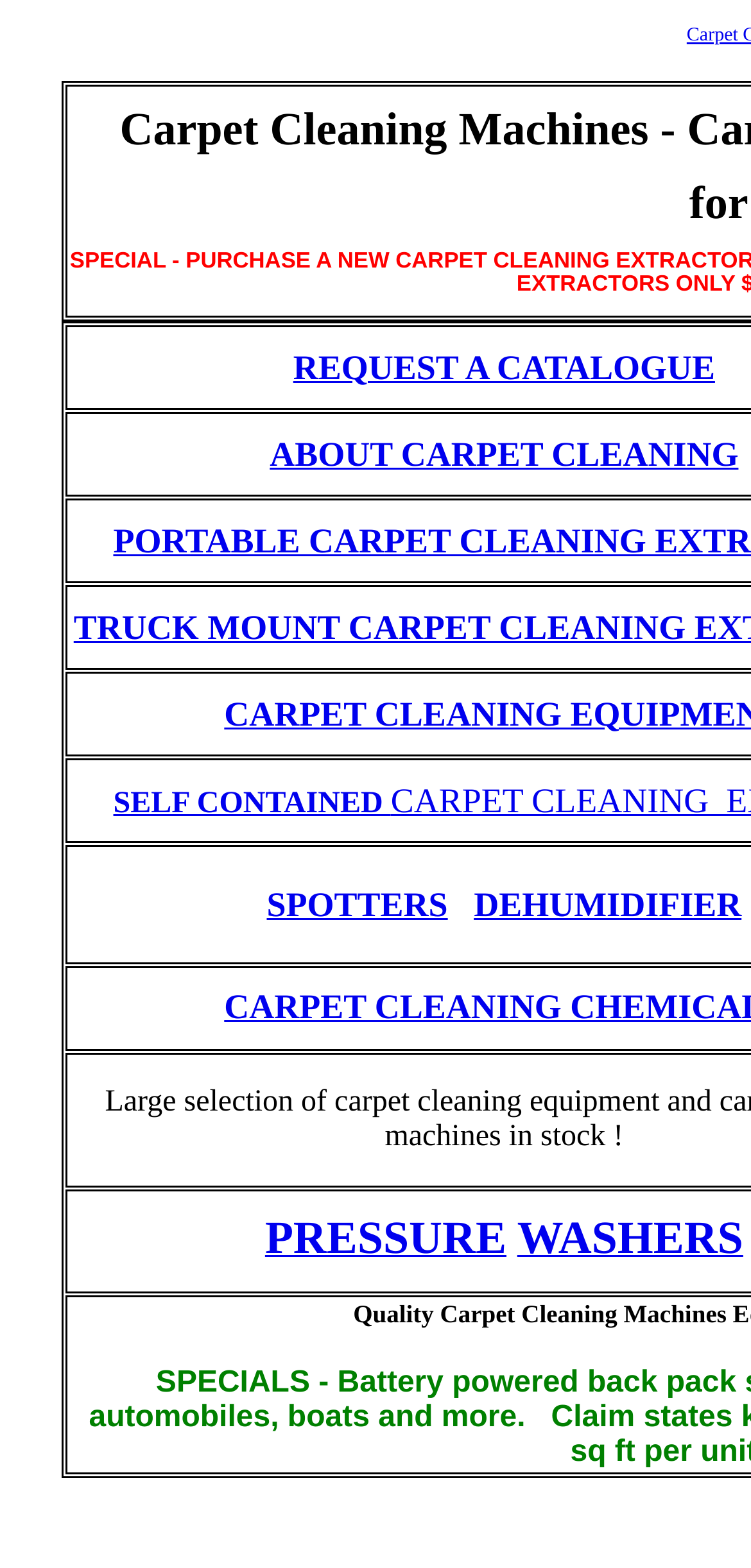Please locate the UI element described by "SELF CONTAINED" and provide its bounding box coordinates.

[0.151, 0.501, 0.52, 0.522]